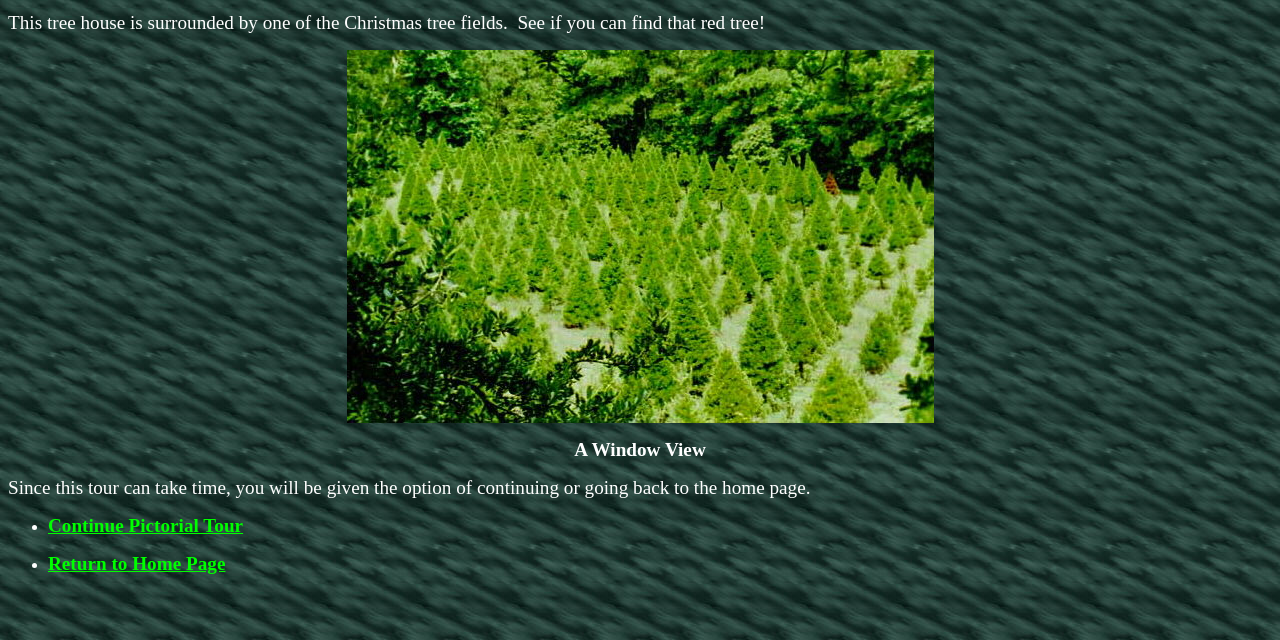Find the coordinates for the bounding box of the element with this description: "Return to Home Page".

[0.038, 0.864, 0.176, 0.897]